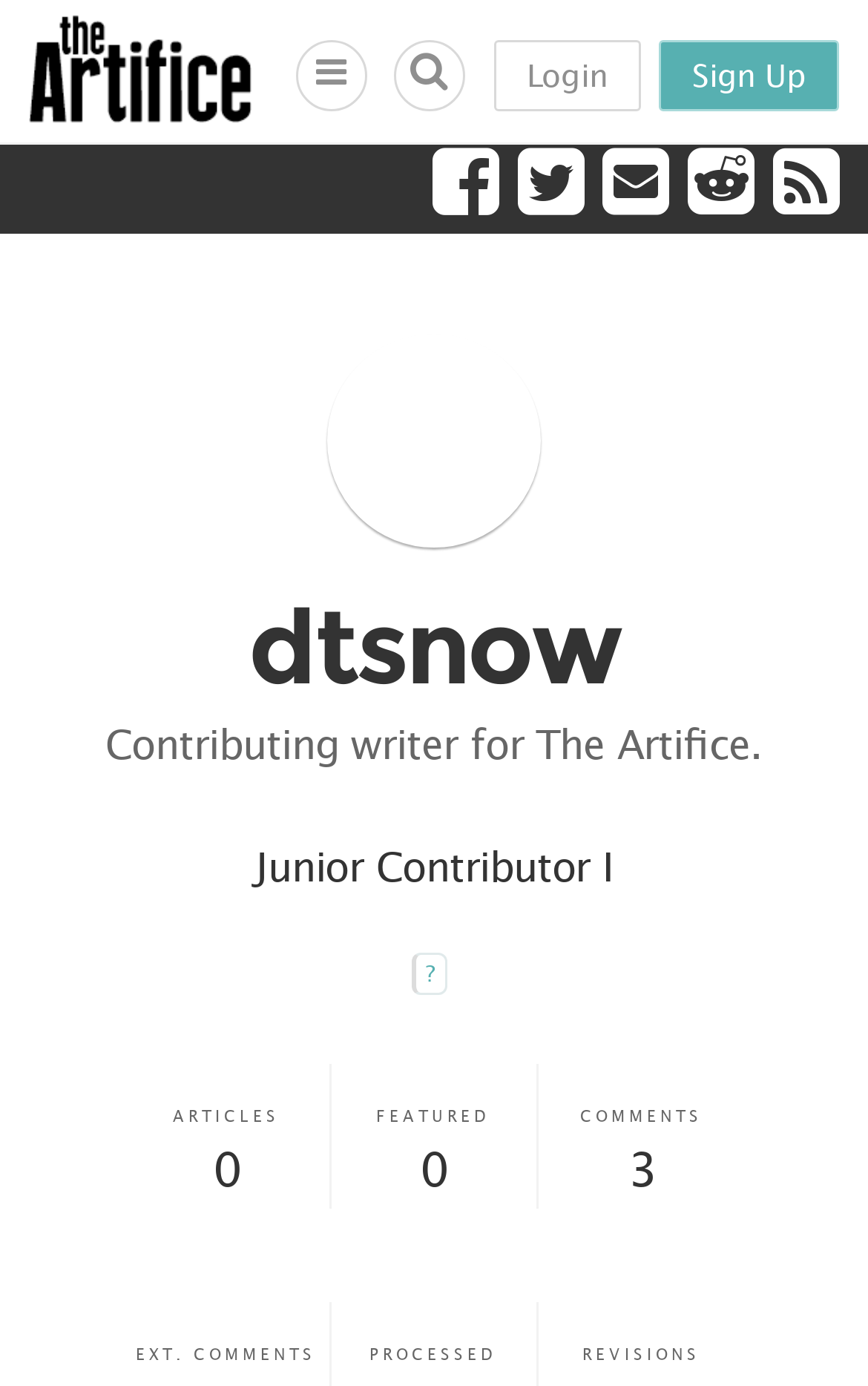Identify the bounding box coordinates for the region to click in order to carry out this instruction: "View the external comments". Provide the coordinates using four float numbers between 0 and 1, formatted as [left, top, right, bottom].

[0.156, 0.97, 0.364, 0.983]